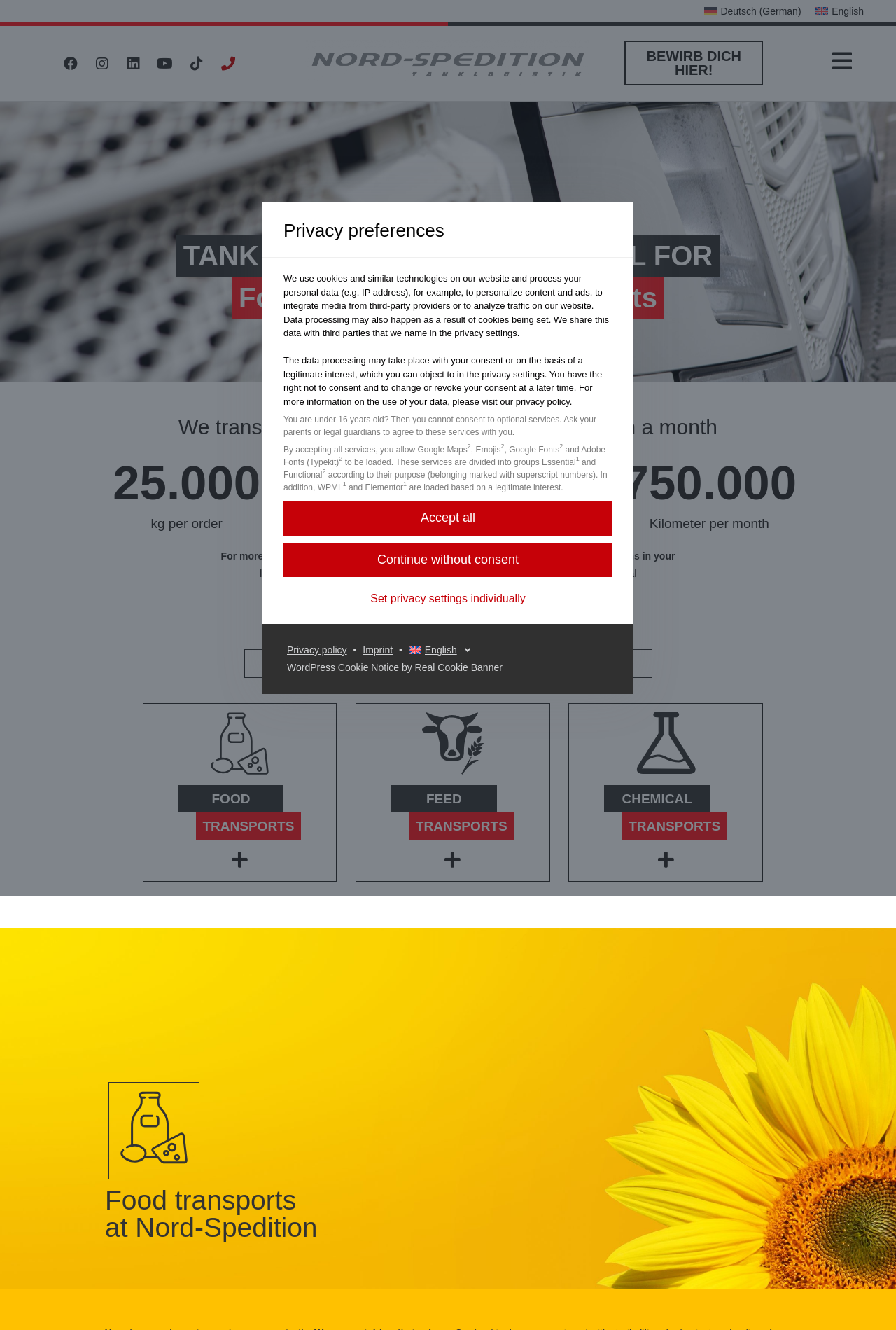What is the theme of the website?
Please answer the question with a single word or phrase, referencing the image.

Transportation services